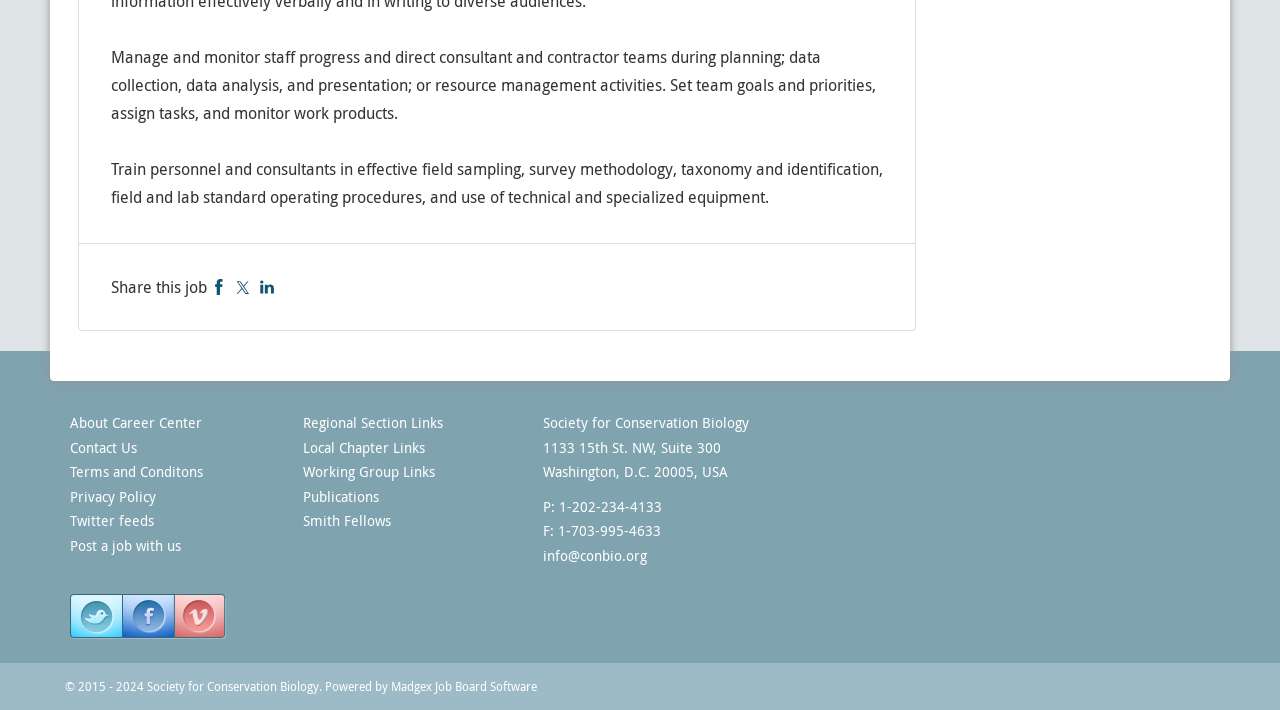What is the copyright year range mentioned on the page?
Examine the image and give a concise answer in one word or a short phrase.

2015-2024